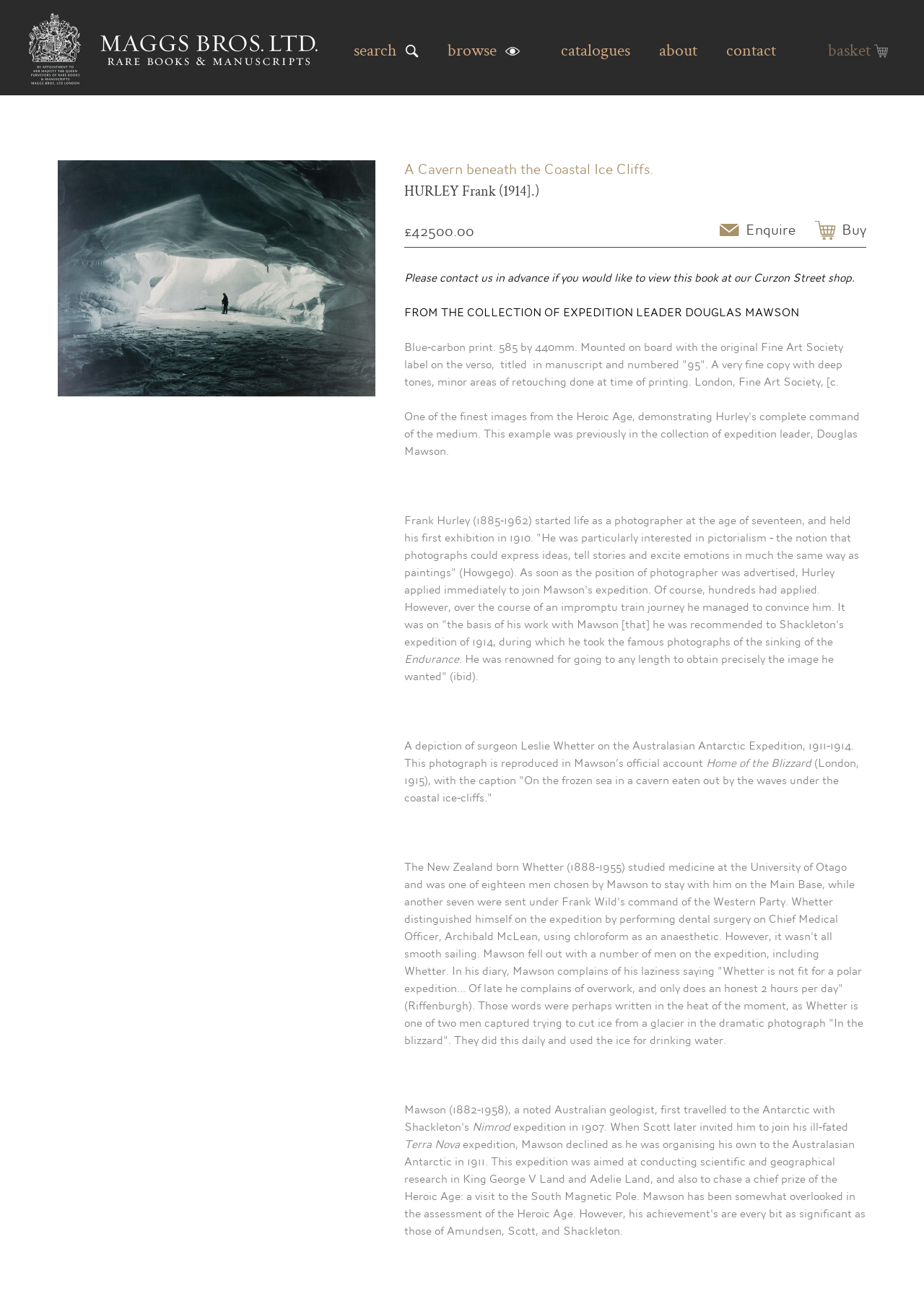Predict the bounding box coordinates for the UI element described as: "Catalogues". The coordinates should be four float numbers between 0 and 1, presented as [left, top, right, bottom].

[0.607, 0.032, 0.682, 0.046]